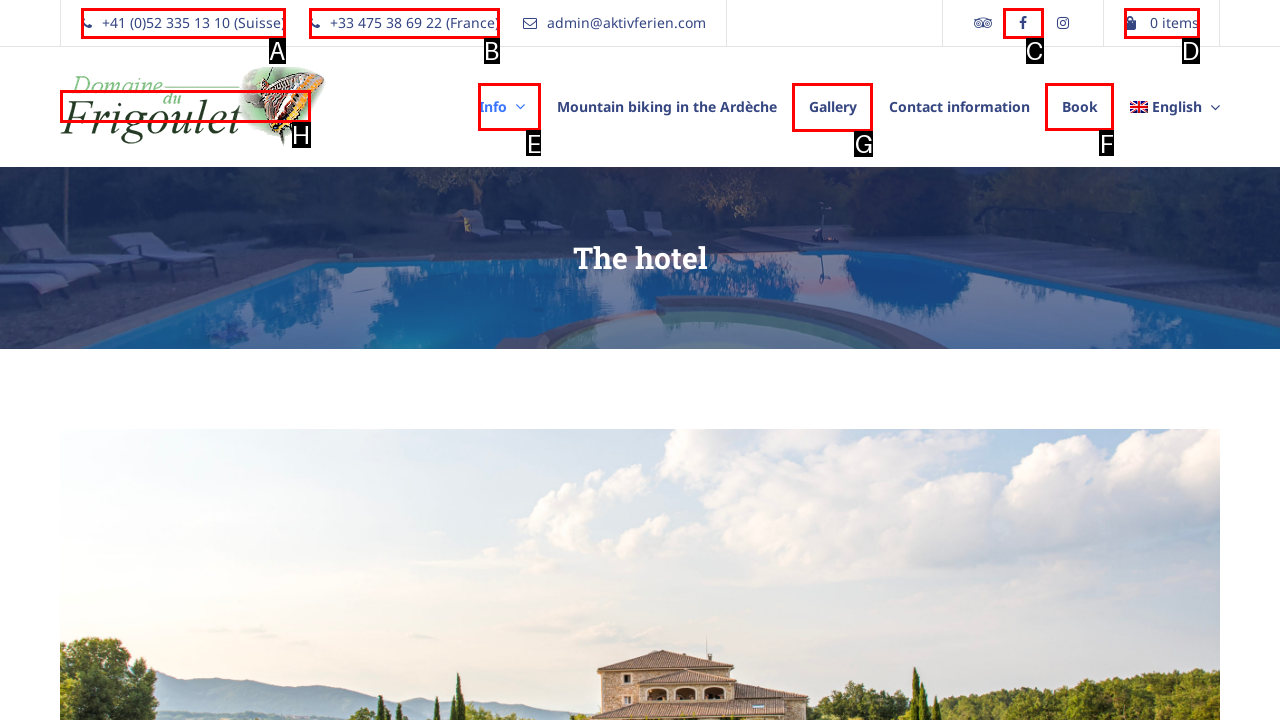Based on the task: View the hotel's gallery, which UI element should be clicked? Answer with the letter that corresponds to the correct option from the choices given.

G